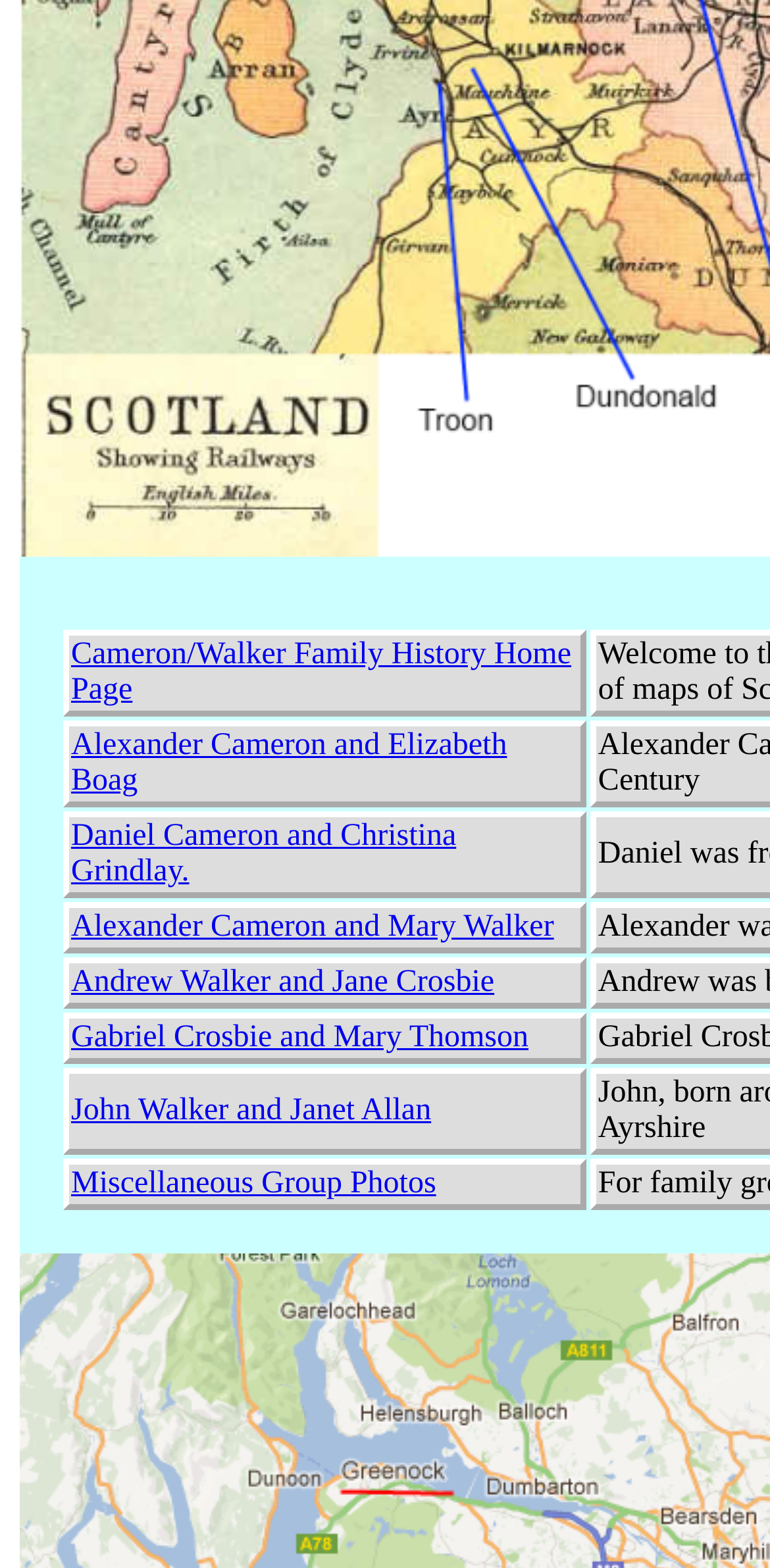Locate the bounding box of the UI element defined by this description: "Gabriel Crosbie and Mary Thomson". The coordinates should be given as four float numbers between 0 and 1, formatted as [left, top, right, bottom].

[0.092, 0.651, 0.686, 0.672]